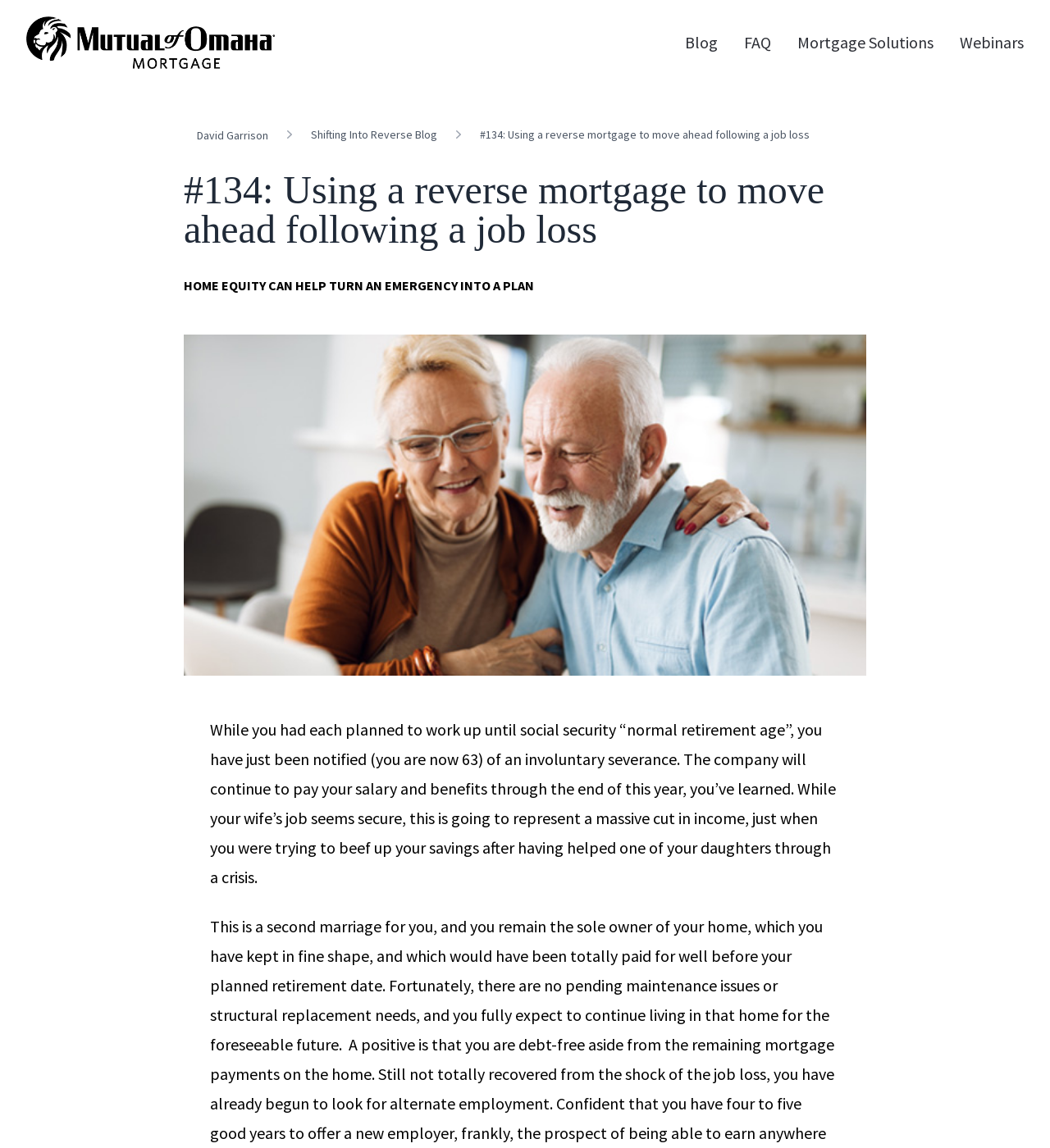Please identify the bounding box coordinates of the element I need to click to follow this instruction: "read FAQ".

[0.709, 0.028, 0.734, 0.046]